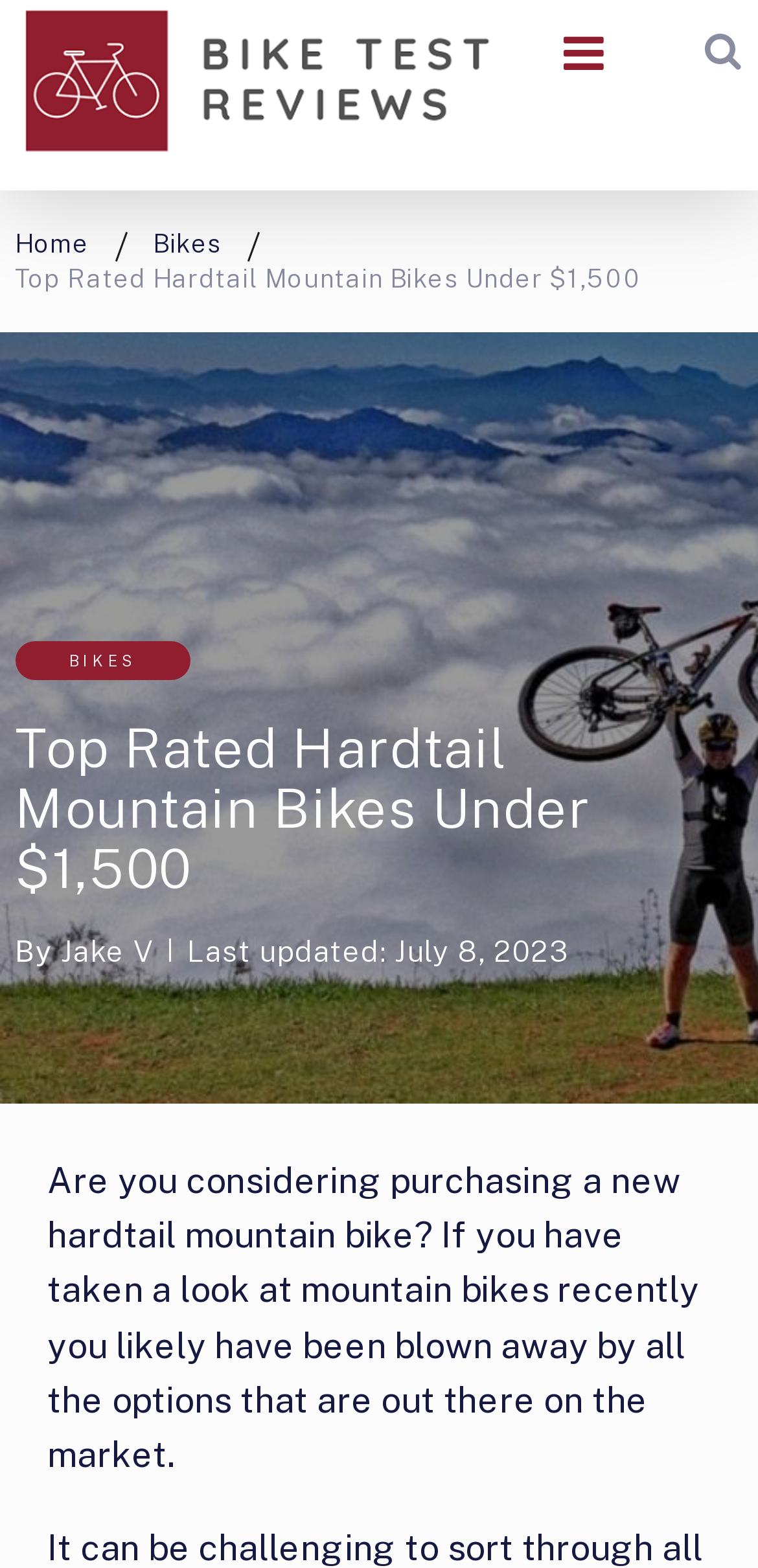Respond to the question below with a concise word or phrase:
What is the price range of the bikes being reviewed?

Under $1,500